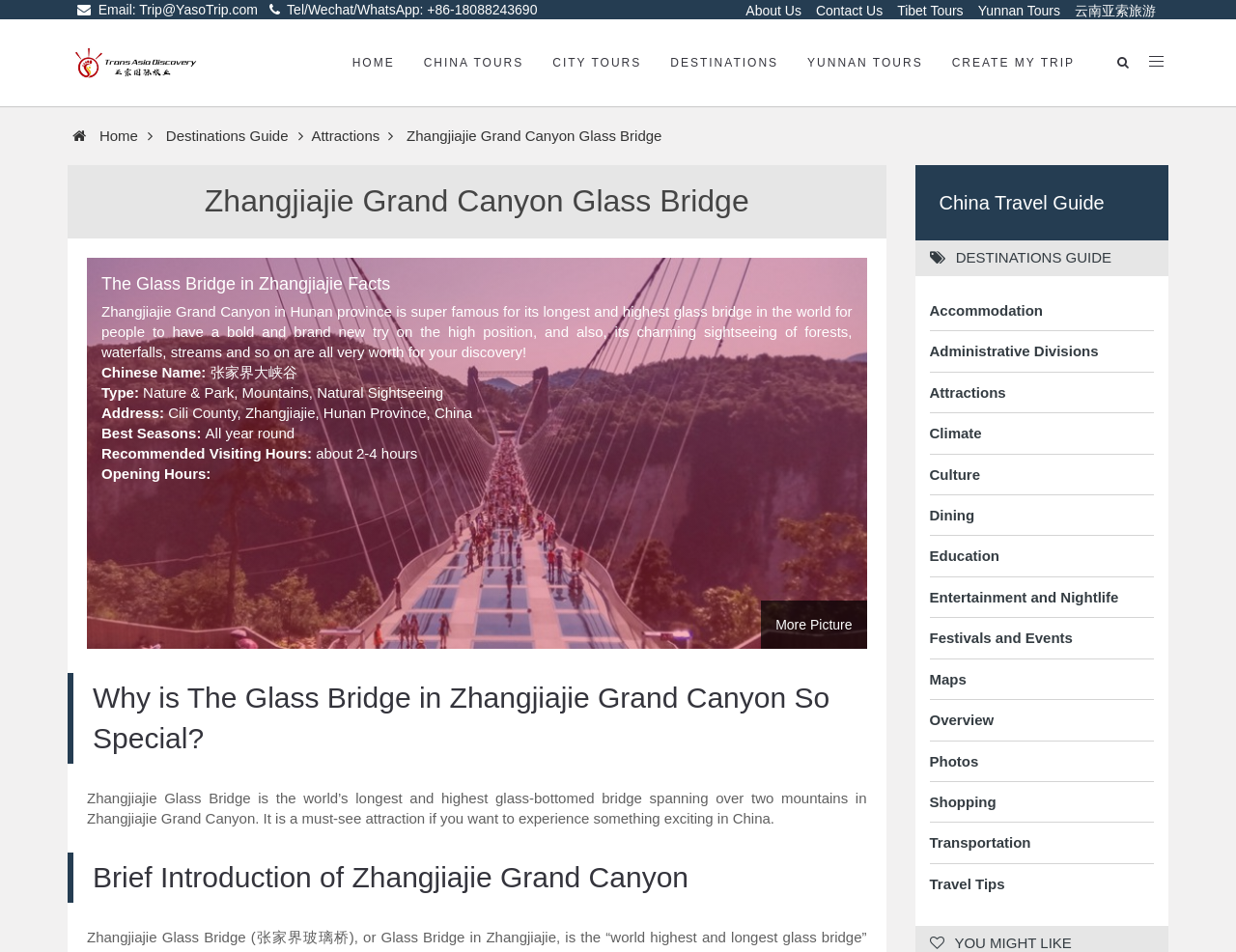Find the bounding box coordinates for the area that must be clicked to perform this action: "View Destinations Guide".

[0.74, 0.253, 0.945, 0.29]